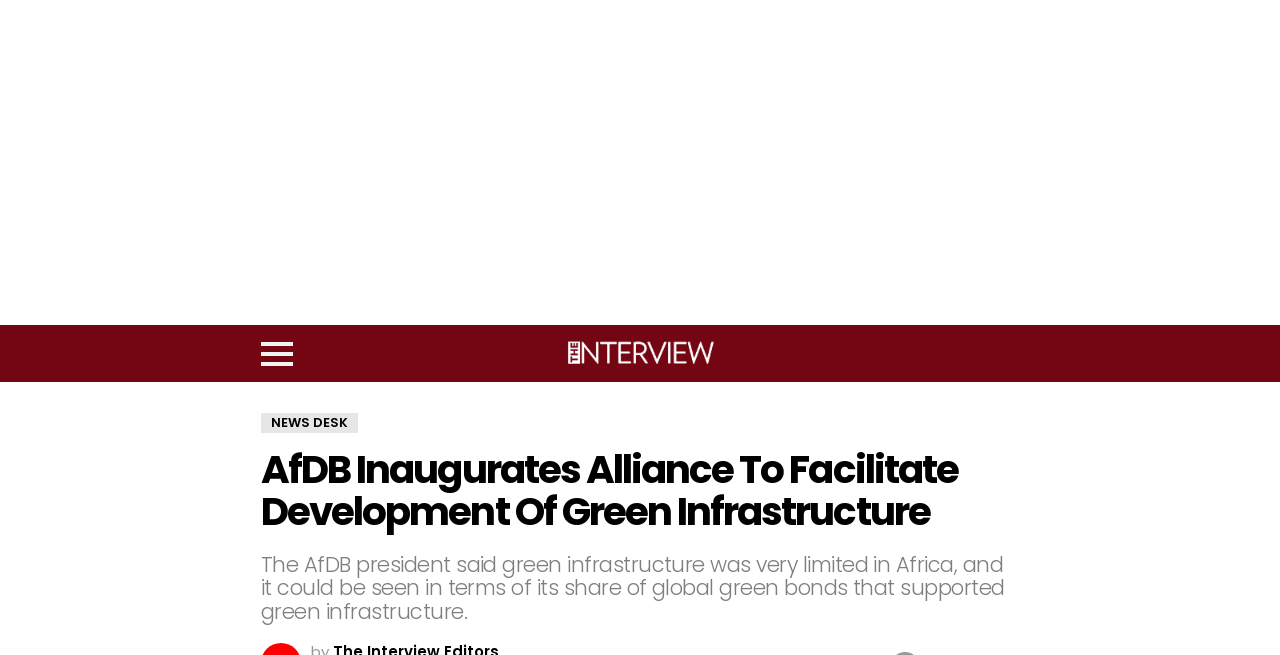Predict the bounding box for the UI component with the following description: "Menu".

[0.204, 0.509, 0.229, 0.57]